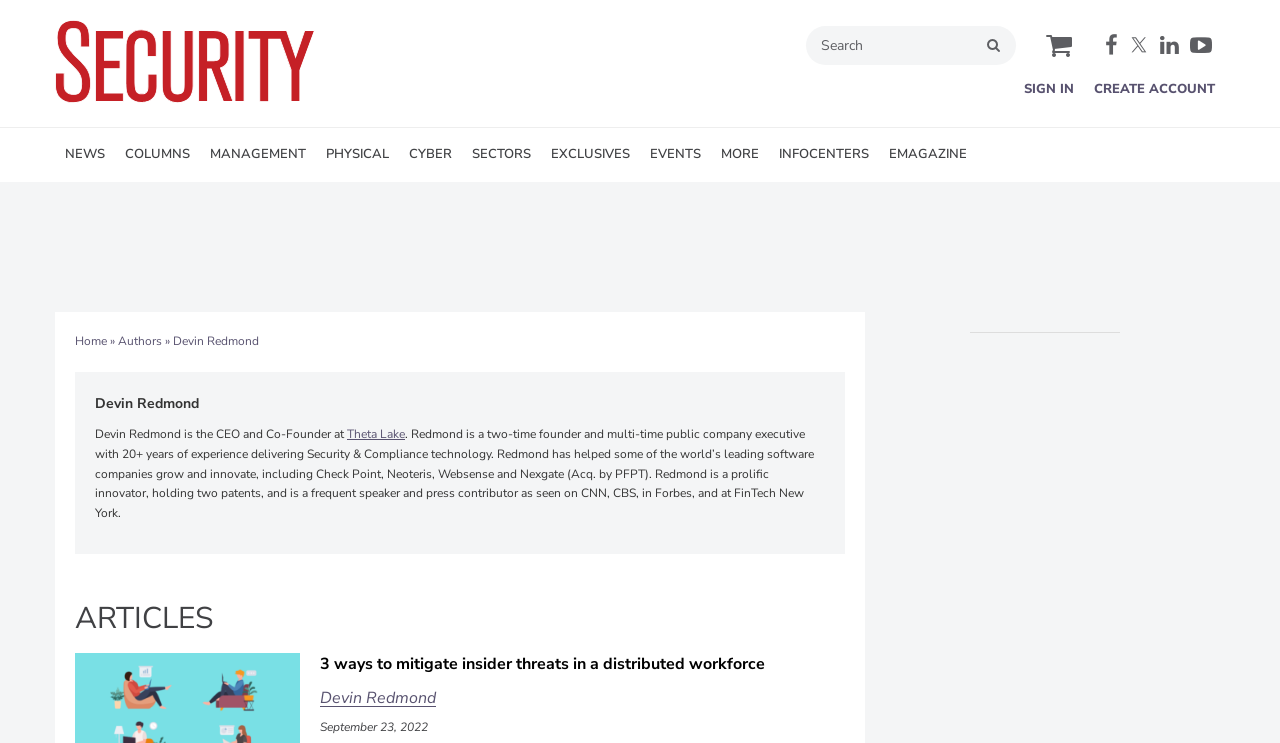What is the title of the article written by Devin Redmond?
Using the information from the image, provide a comprehensive answer to the question.

I found this information by looking at the article section, where it lists the title of the article written by Devin Redmond, which is '3 ways to mitigate insider threats in a distributed workforce'.